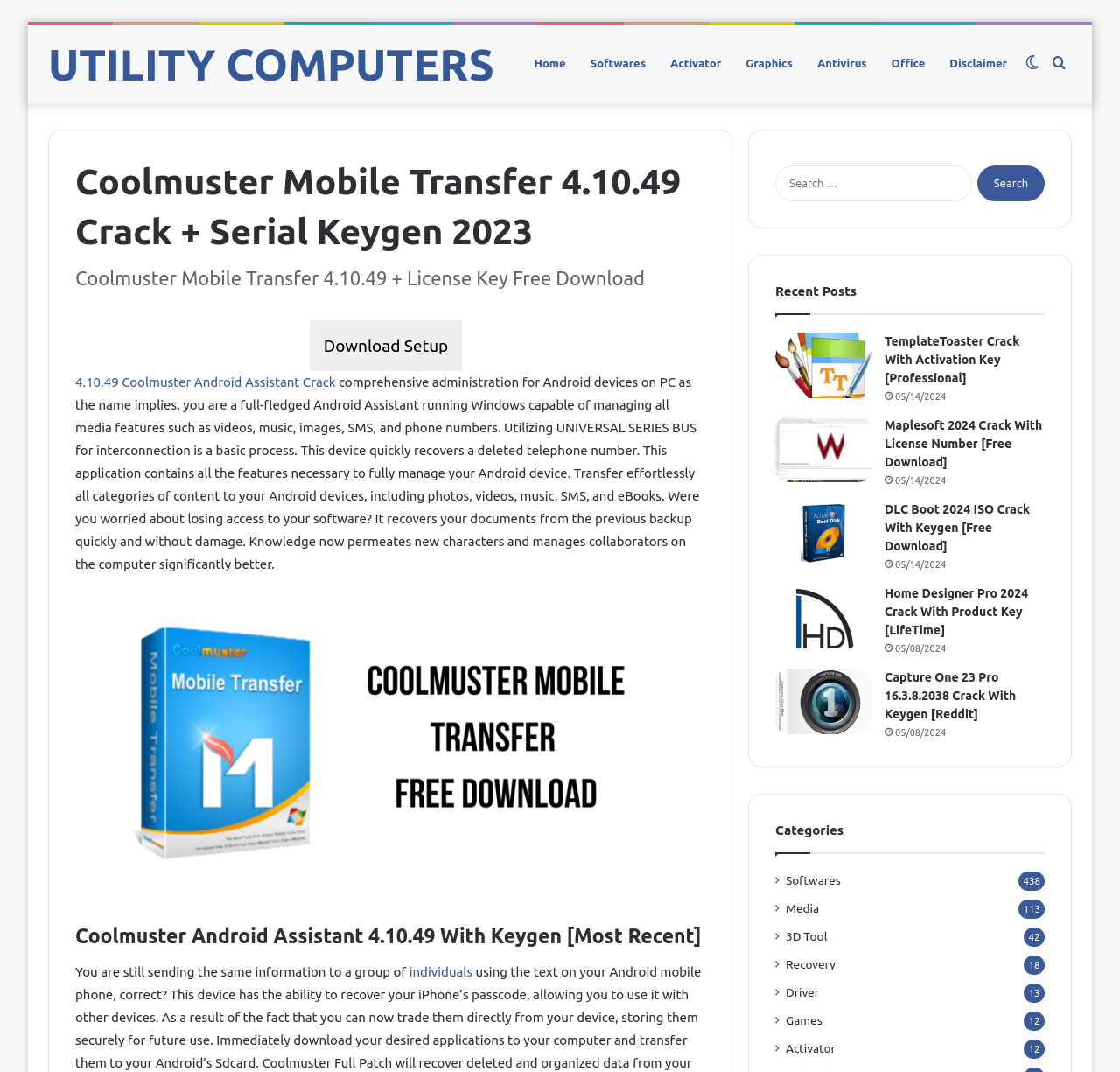Determine the bounding box coordinates of the element that should be clicked to execute the following command: "Read more about Coolmuster Android Assistant".

[0.067, 0.349, 0.3, 0.363]